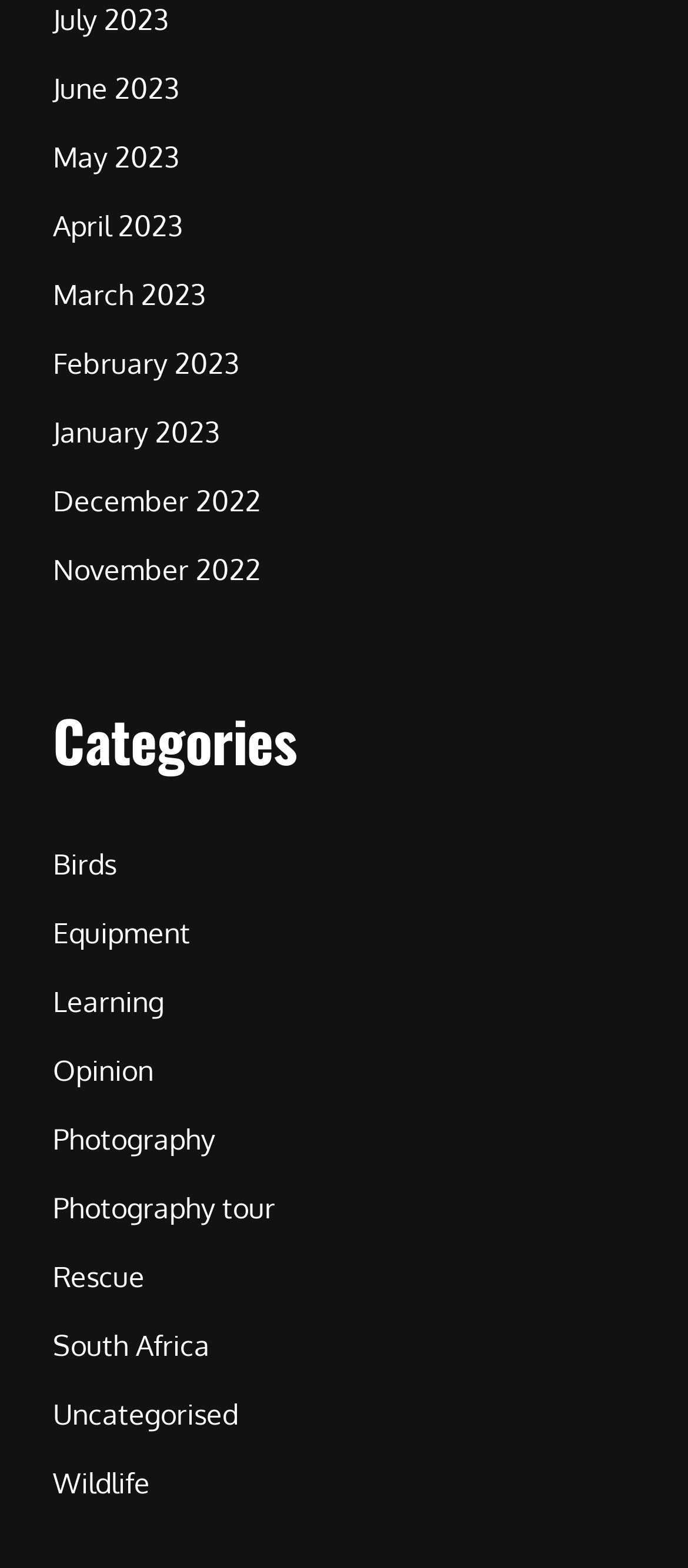Please provide a one-word or short phrase answer to the question:
How many months are listed?

12